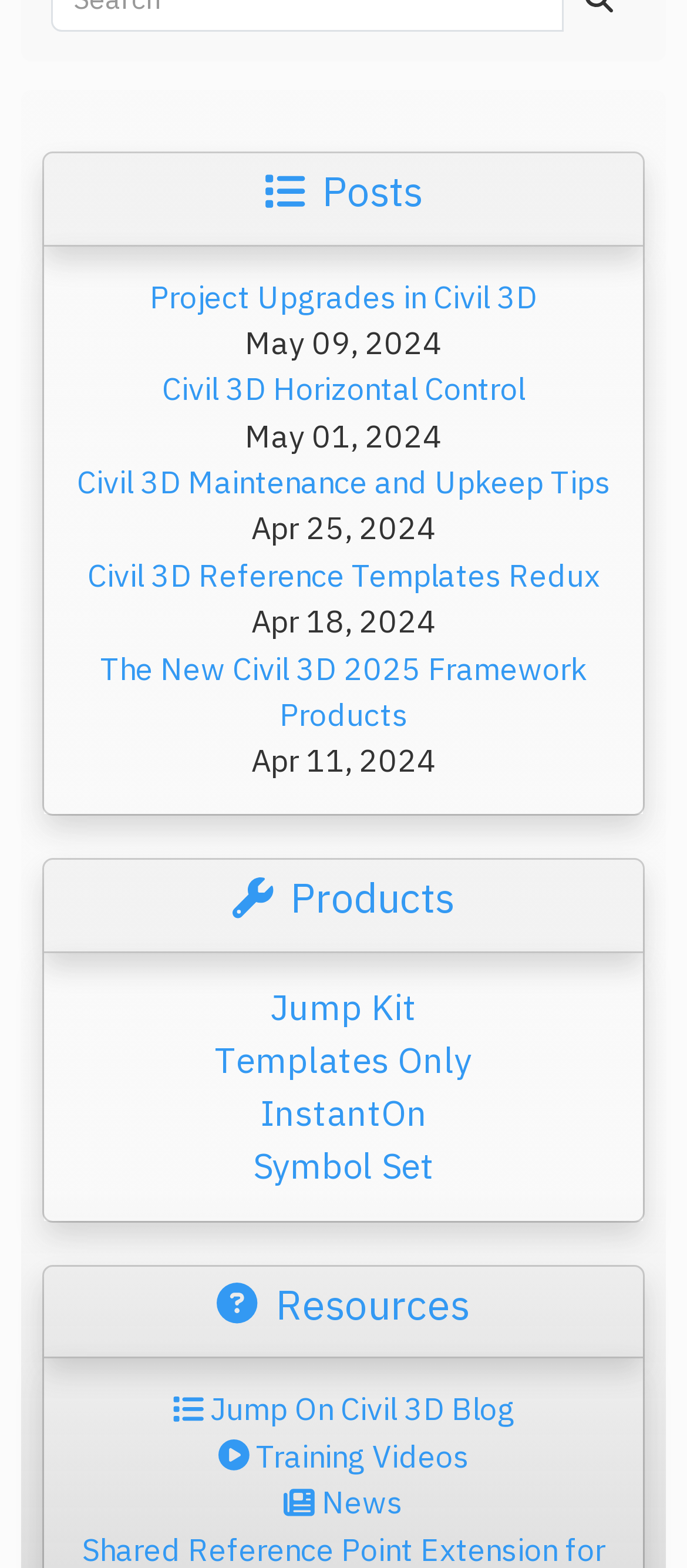Please determine the bounding box coordinates for the UI element described as: "Civil 3D Horizontal Control".

[0.236, 0.235, 0.764, 0.261]